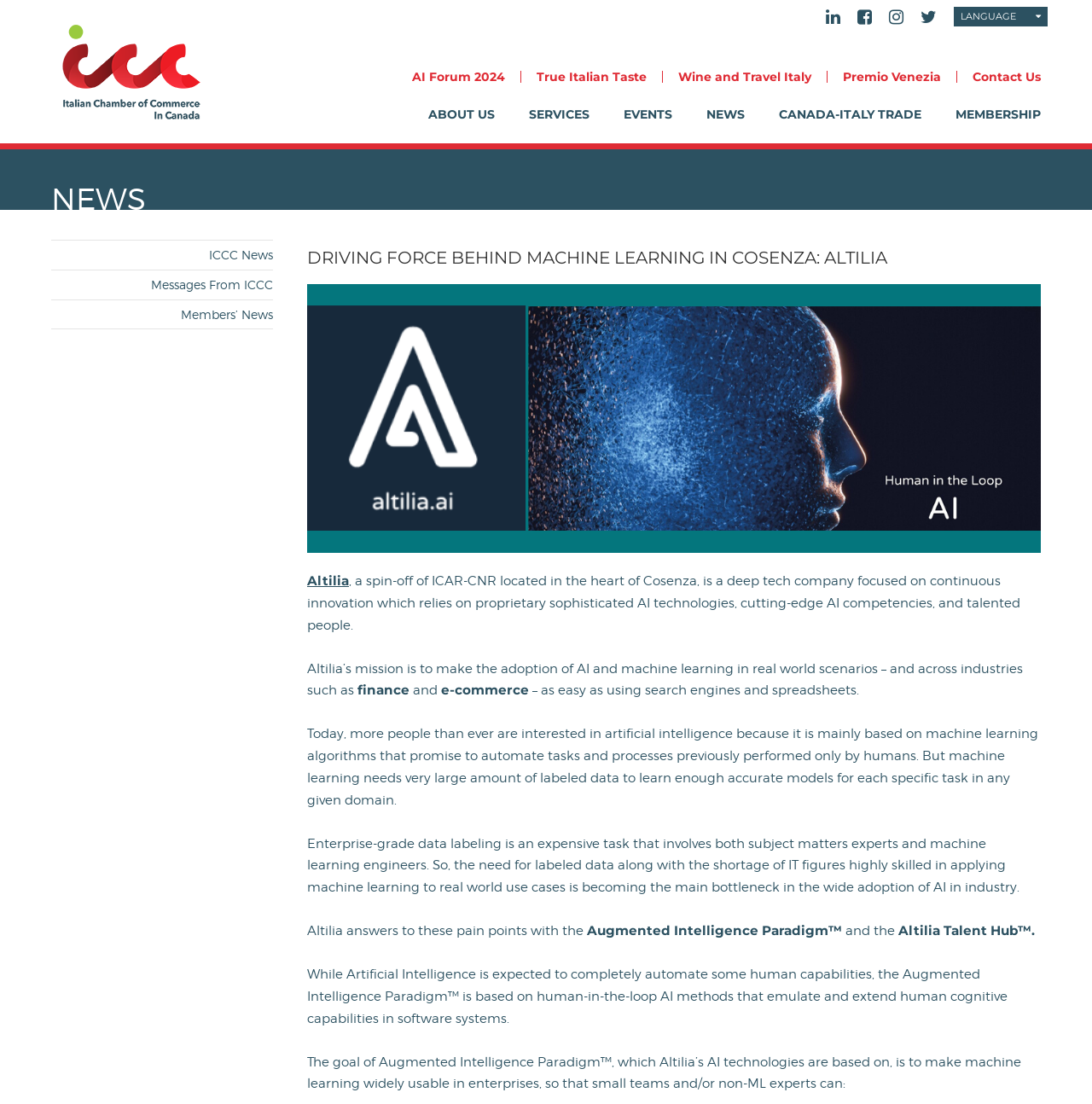Determine the bounding box coordinates of the clickable element to achieve the following action: 'Go to the AI Forum 2024 page'. Provide the coordinates as four float values between 0 and 1, formatted as [left, top, right, bottom].

[0.363, 0.064, 0.477, 0.075]